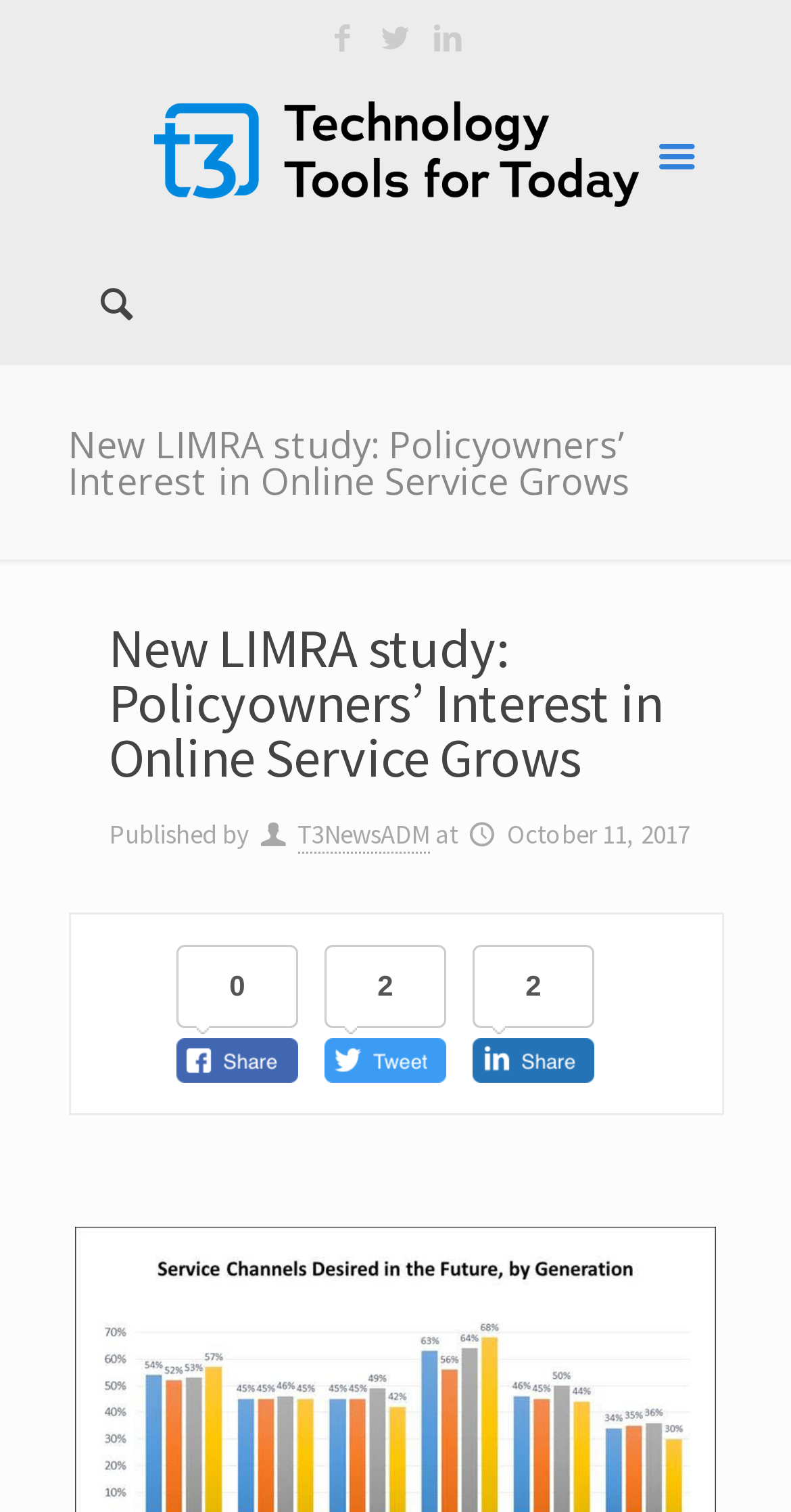Extract the bounding box coordinates for the described element: "Back to top". The coordinates should be represented as four float numbers between 0 and 1: [left, top, right, bottom].

None